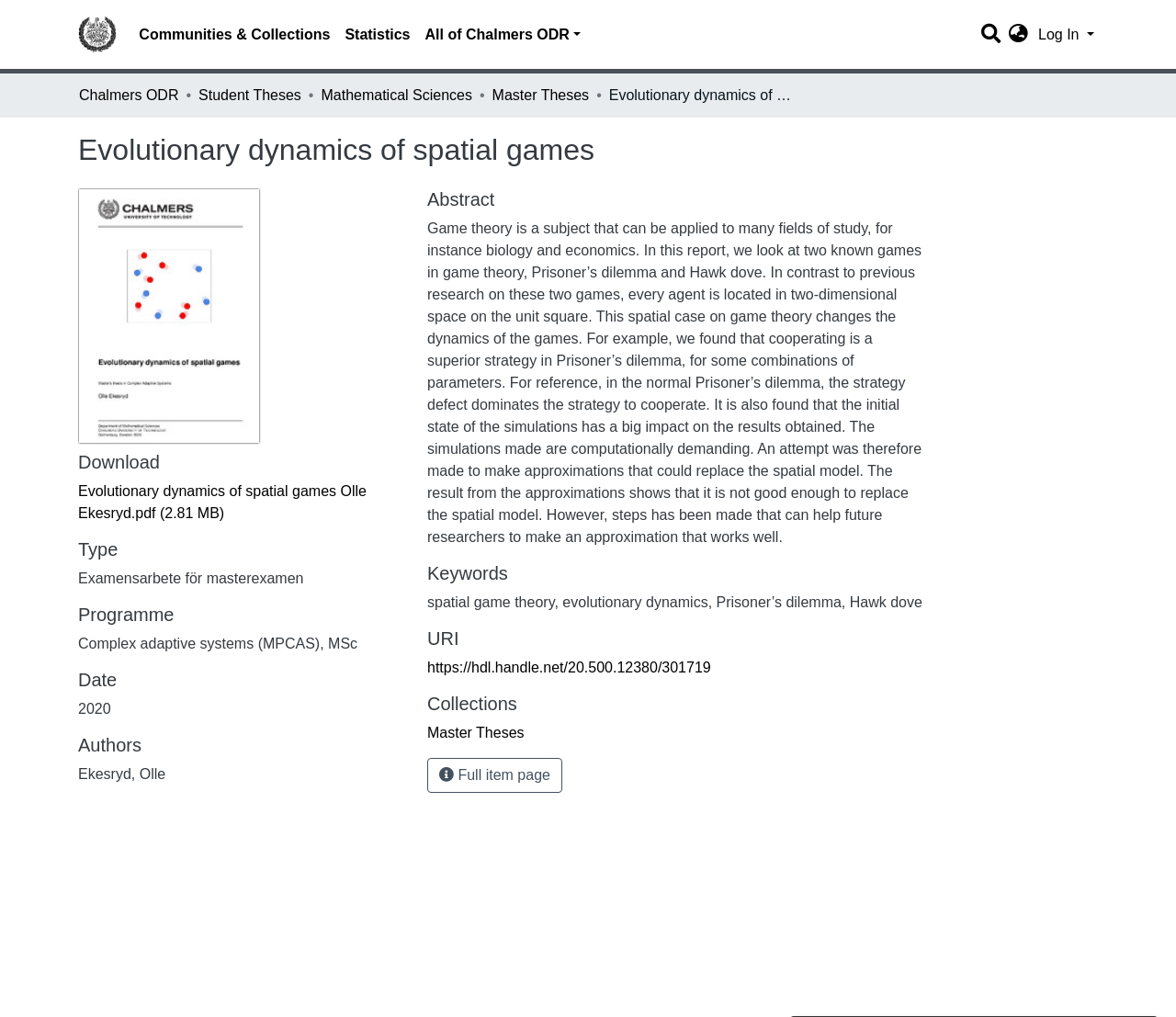Provide an in-depth description of the elements and layout of the webpage.

This webpage is about a master's thesis titled "Evolutionary dynamics of spatial games" by Olle Ekesryd. At the top, there is a main navigation bar with links to the repository logo, communities and collections, statistics, and all of Chalmers ODR. On the right side of the navigation bar, there is a search box and a language switch button. Below the navigation bar, there is a breadcrumb navigation showing the path to the current page.

The main content of the page is divided into several sections. The first section displays the title of the thesis, "Evolutionary dynamics of spatial games", in a large font. Below the title, there are links to download the thesis in PDF format and information about the type of document, programme, and date.

The next section is the abstract, which summarizes the content of the thesis. The abstract discusses the application of game theory to various fields, including biology and economics, and presents the research on two games, Prisoner's dilemma and Hawk dove, in a spatial context.

Following the abstract, there are sections for keywords, URI, and collections. The keywords section lists the relevant terms related to the thesis, including "spatial game theory", "evolutionary dynamics", "Prisoner's dilemma", and "Hawk dove". The URI section provides a link to the thesis's online repository, and the collections section shows that the thesis is part of the Master Theses collection.

At the bottom of the page, there is a button to view the full item page.